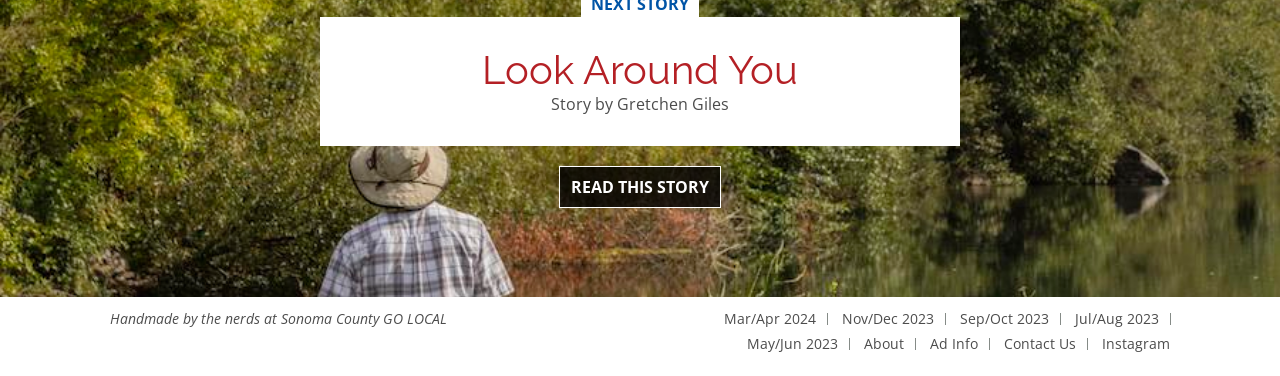Please locate the bounding box coordinates of the element's region that needs to be clicked to follow the instruction: "View shopping cart". The bounding box coordinates should be provided as four float numbers between 0 and 1, i.e., [left, top, right, bottom].

None